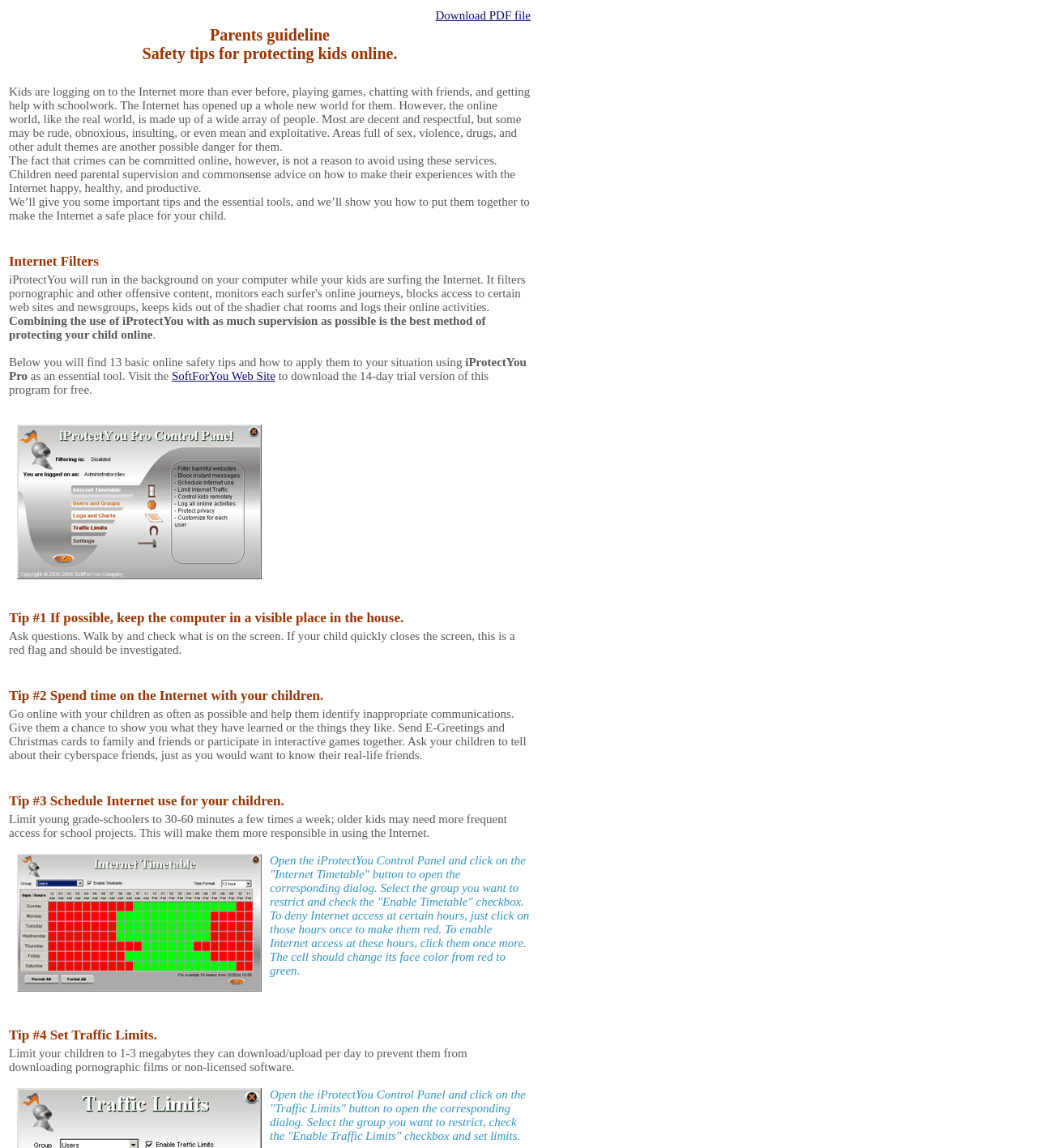Please provide a one-word or phrase answer to the question: 
What is the name of the software mentioned on this webpage?

iProtectYou